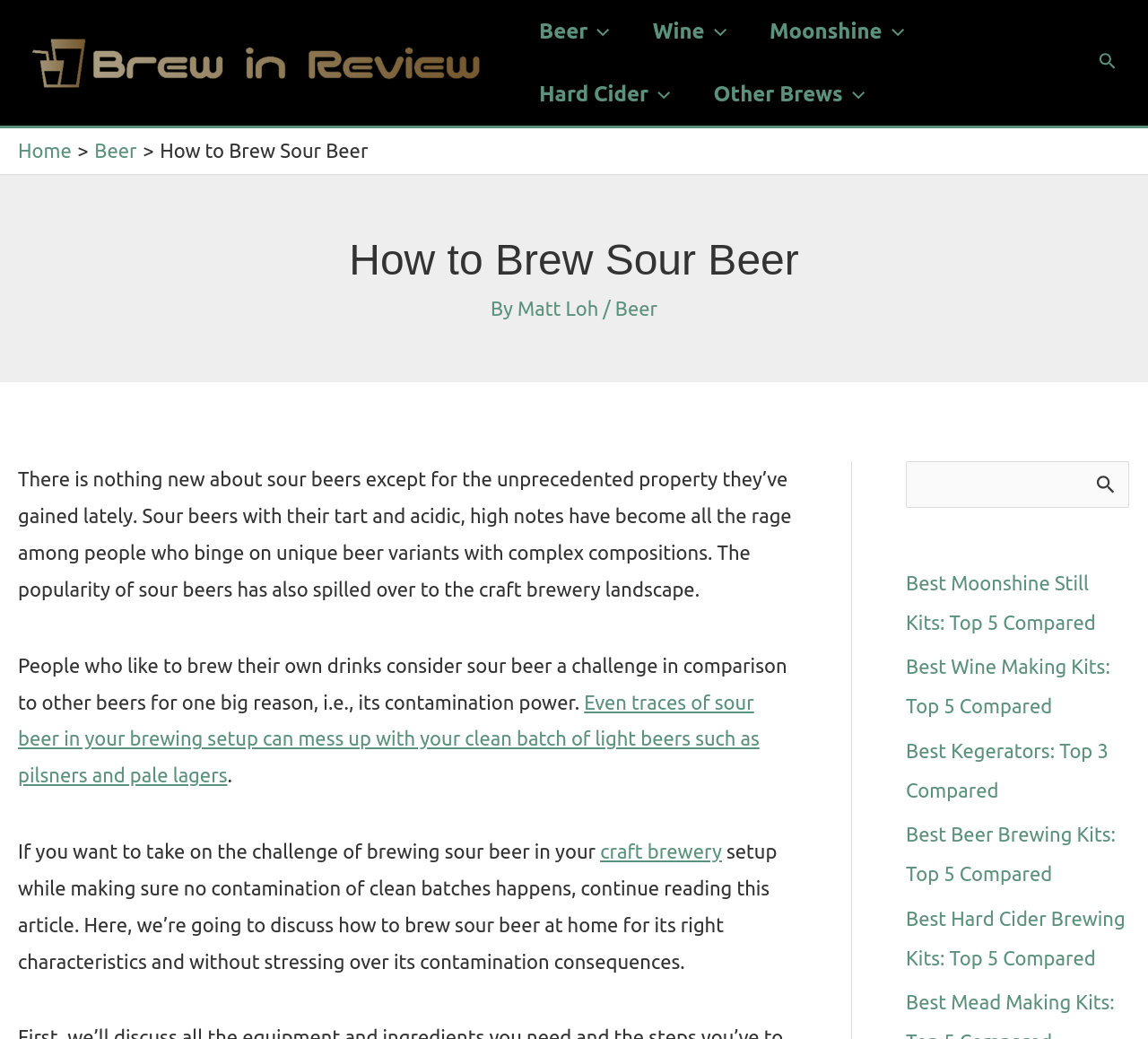Please specify the bounding box coordinates in the format (top-left x, top-left y, bottom-right x, bottom-right y), with all values as floating point numbers between 0 and 1. Identify the bounding box of the UI element described by: parent_node: Search for: name="s"

[0.789, 0.444, 0.984, 0.489]